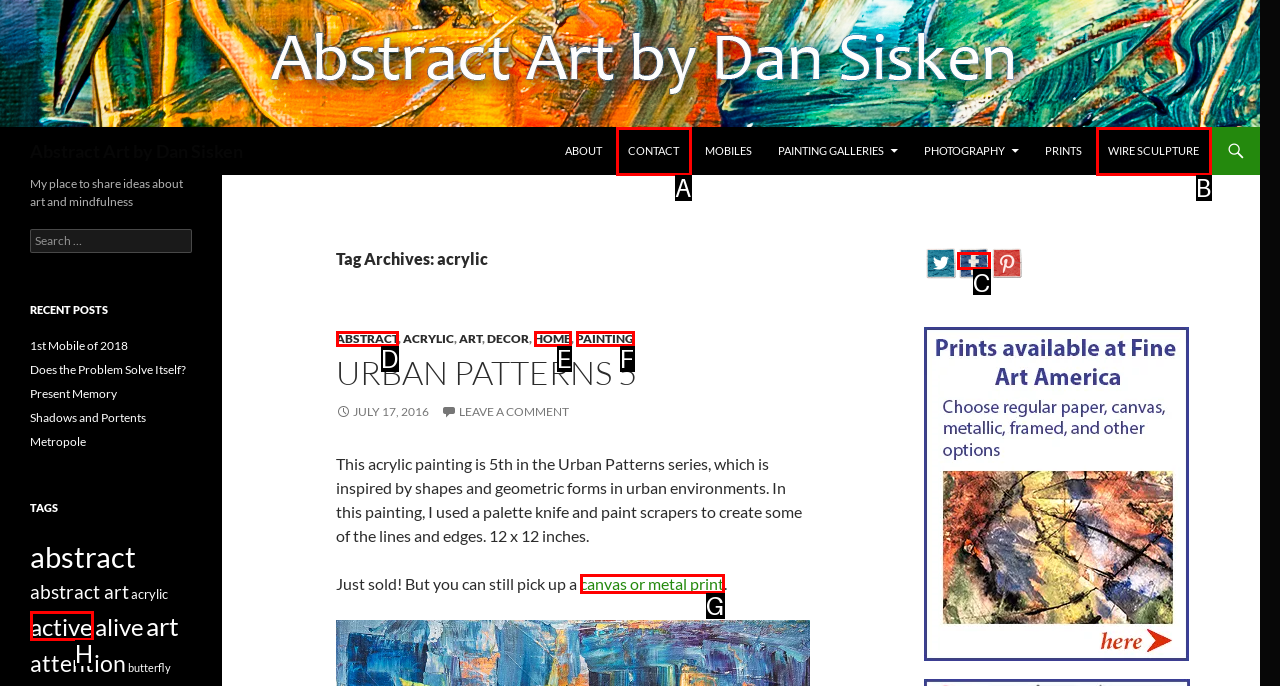Which HTML element matches the description: title="Visit Us On Facebook"?
Reply with the letter of the correct choice.

C